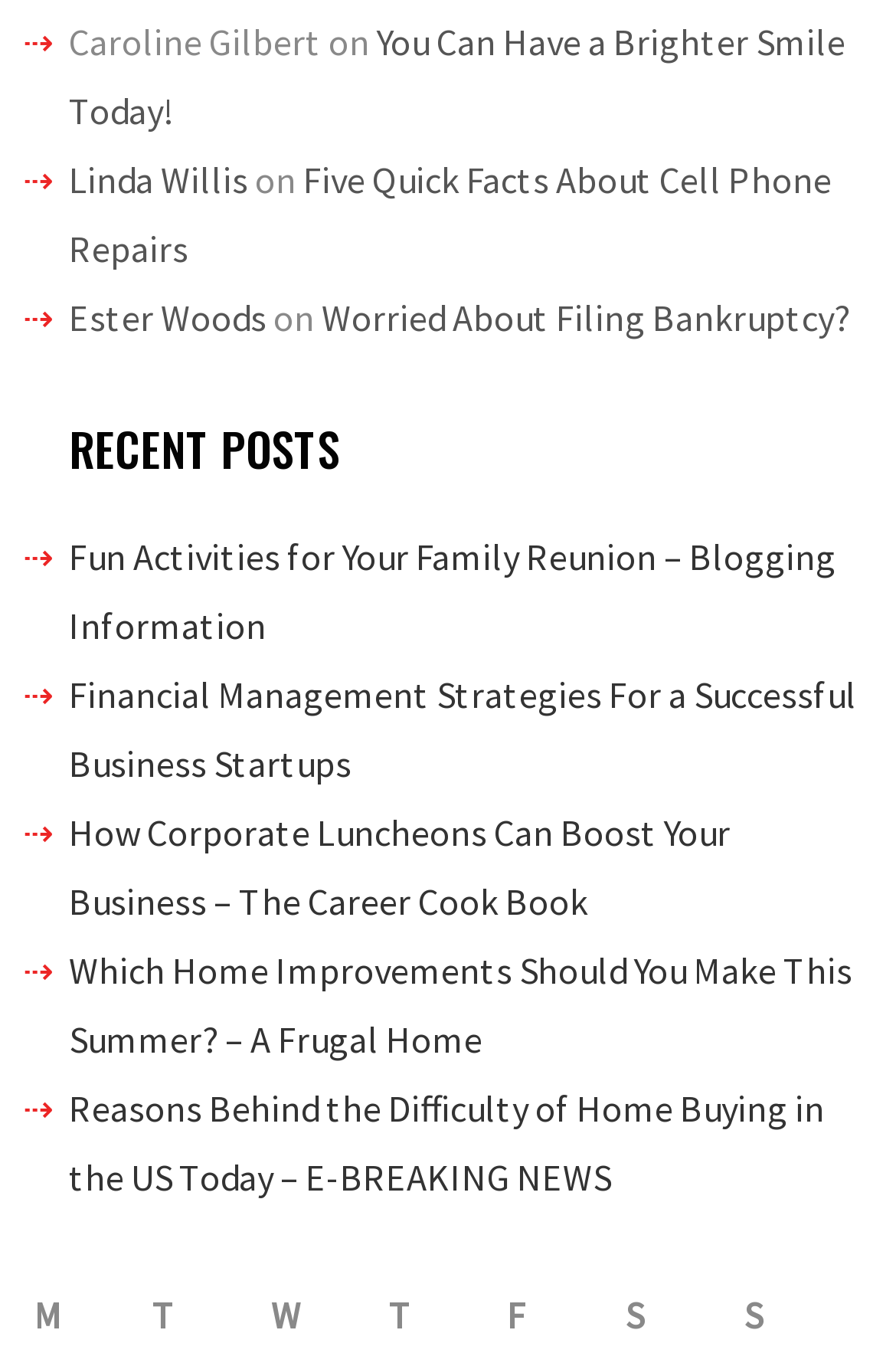How many links are there under 'RECENT POSTS'?
Please provide a single word or phrase as the answer based on the screenshot.

5